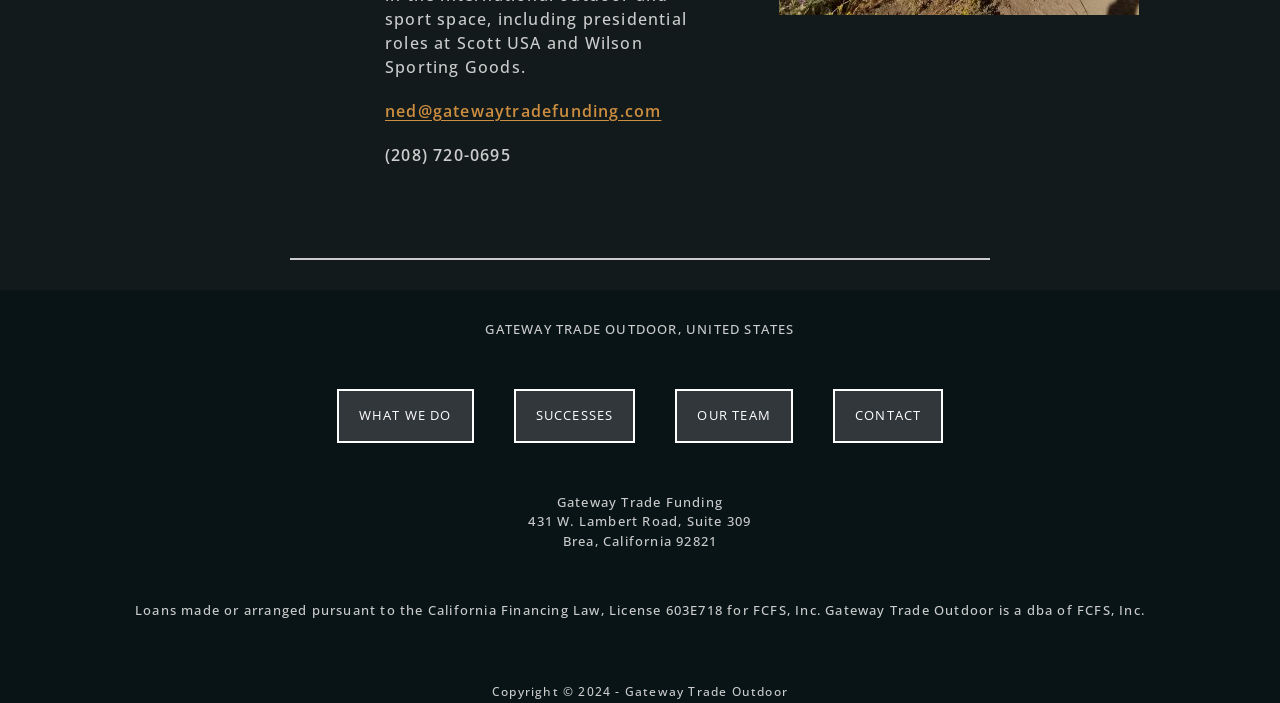What are the main sections of the website?
Using the information from the image, give a concise answer in one word or a short phrase.

WHAT WE DO, SUCCESSES, OUR TEAM, CONTACT